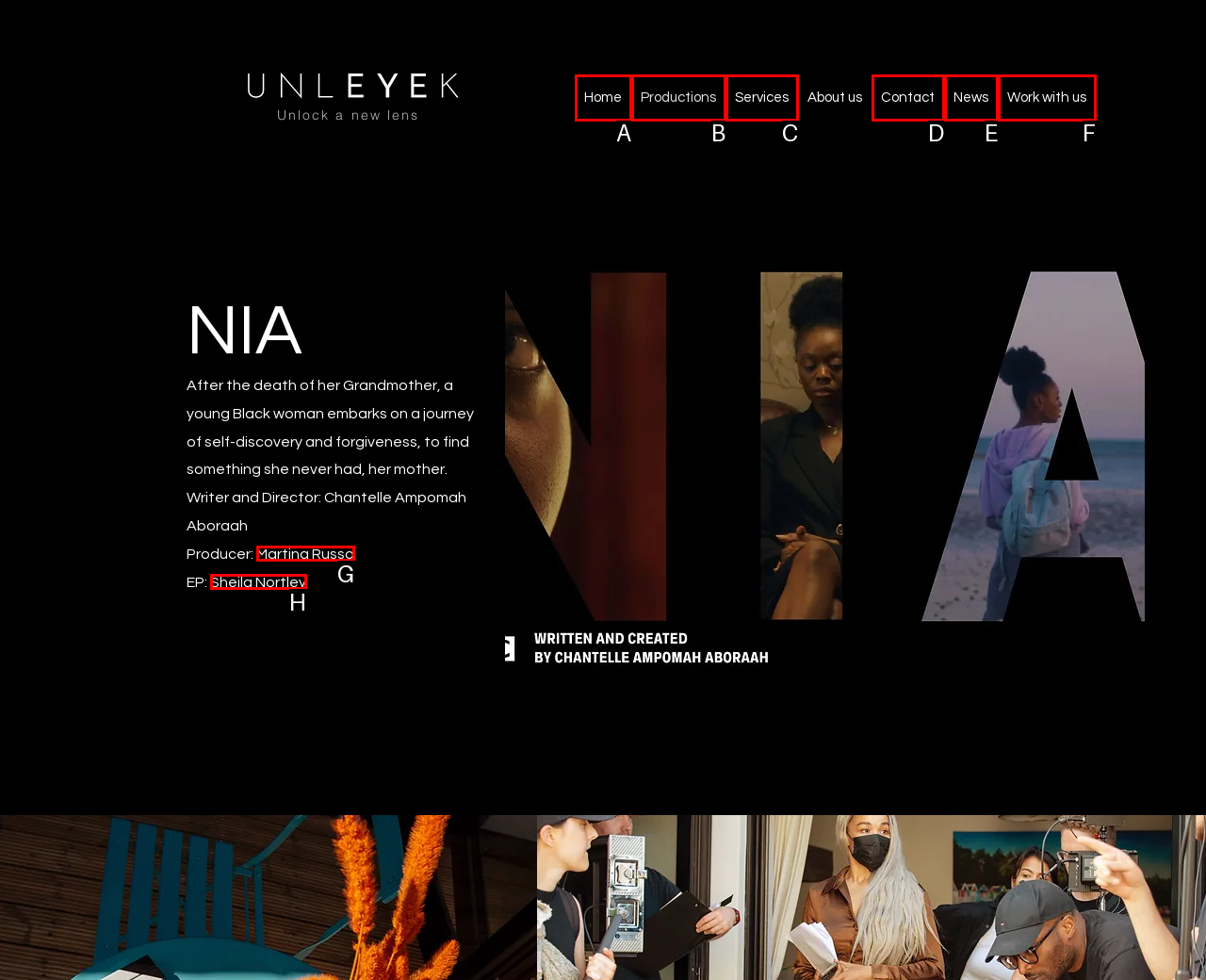Which UI element should be clicked to perform the following task: Click the 'Martina Russo' link? Answer with the corresponding letter from the choices.

G